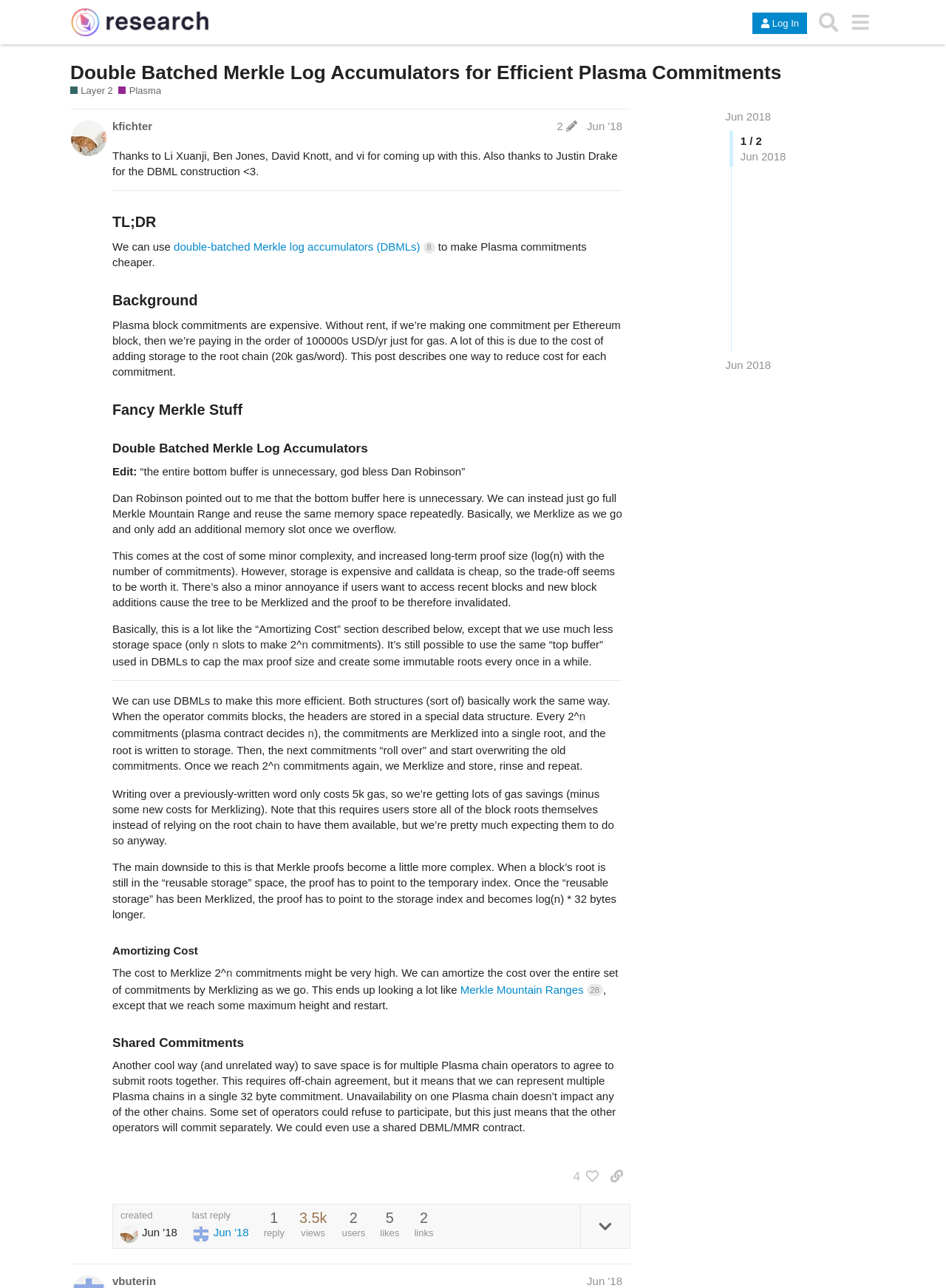Please locate the clickable area by providing the bounding box coordinates to follow this instruction: "Go to API Reference Guide".

None